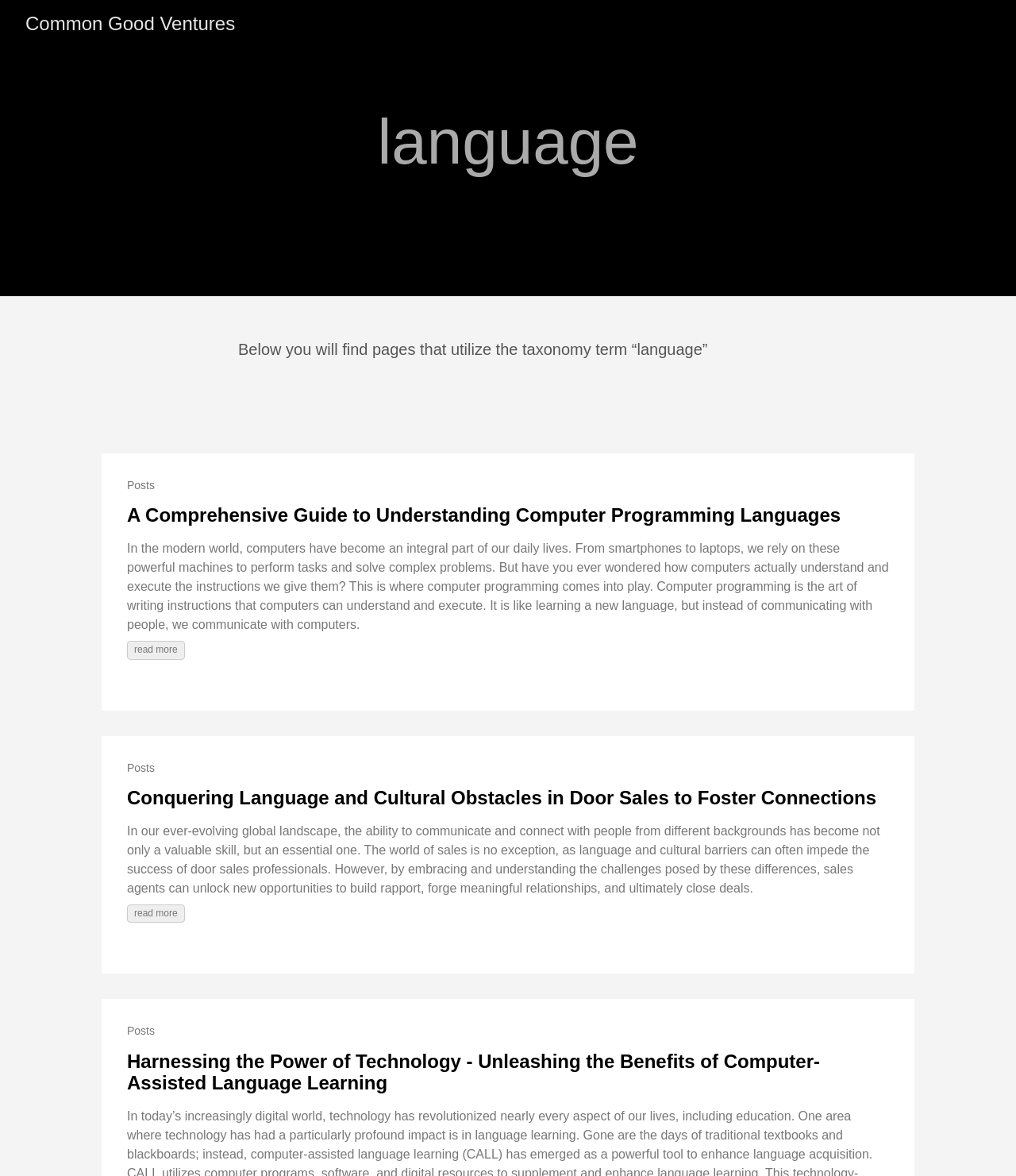Answer this question using a single word or a brief phrase:
How many posts are listed on the webpage?

3